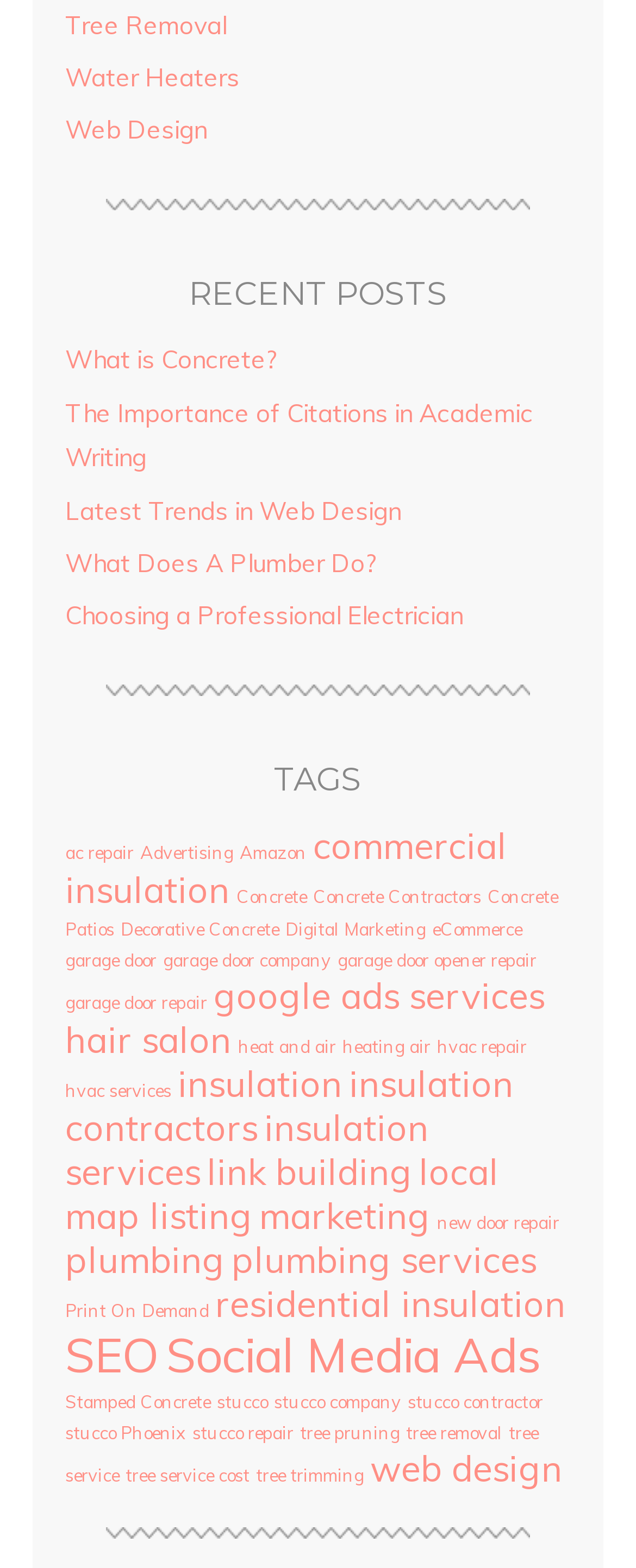Locate the bounding box coordinates of the clickable region to complete the following instruction: "Check 'tree service cost'."

[0.197, 0.934, 0.392, 0.948]